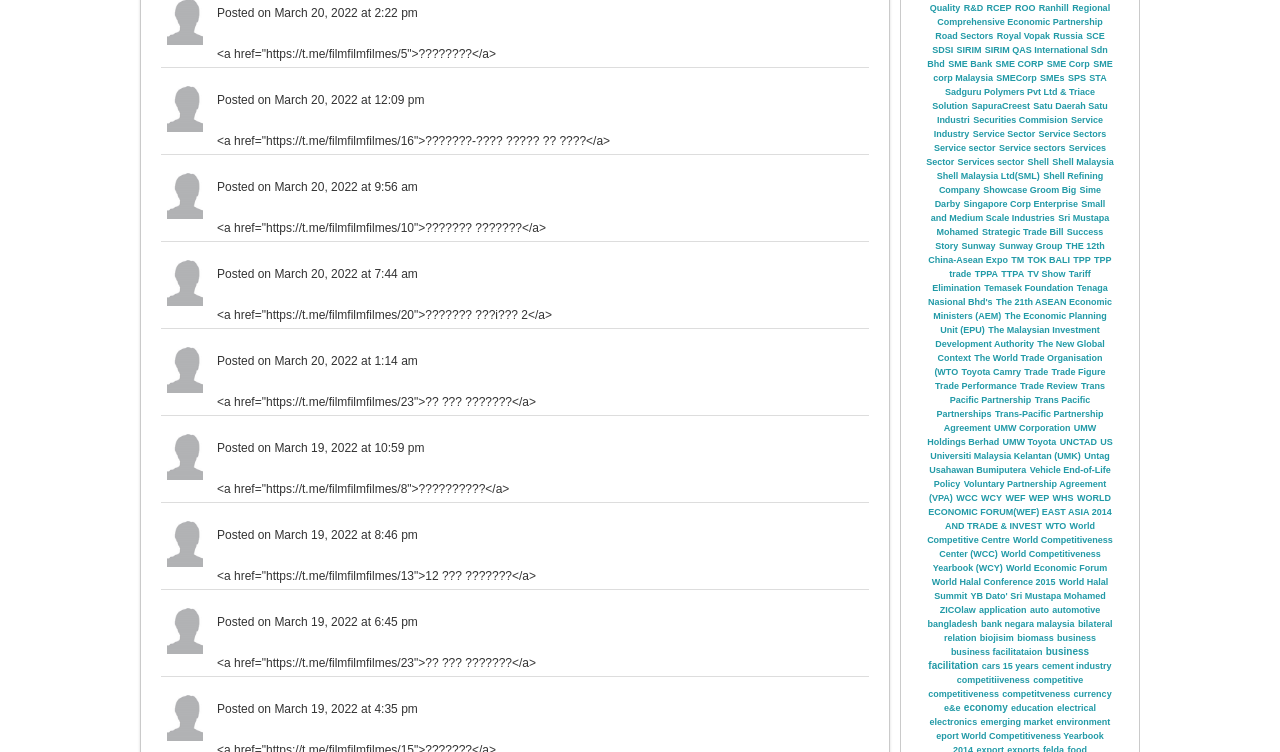With reference to the image, please provide a detailed answer to the following question: What type of content is displayed in the tables?

The tables on the webpage appear to be displaying posts or articles, each with an image, a title, and a timestamp. The titles are links, suggesting that they lead to the full content of the post or article.